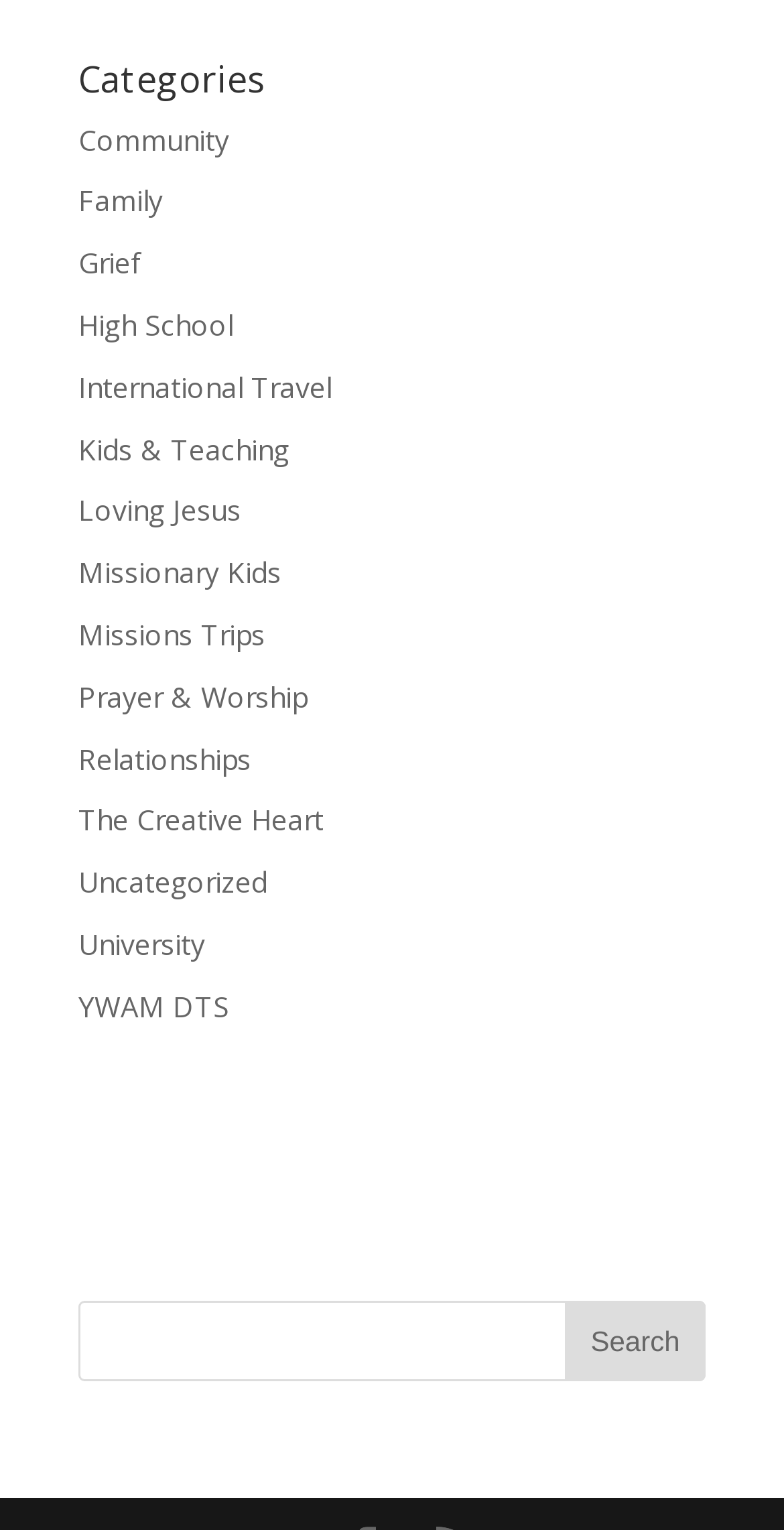Locate the bounding box coordinates of the clickable part needed for the task: "Select the 'University' category".

[0.1, 0.604, 0.262, 0.629]